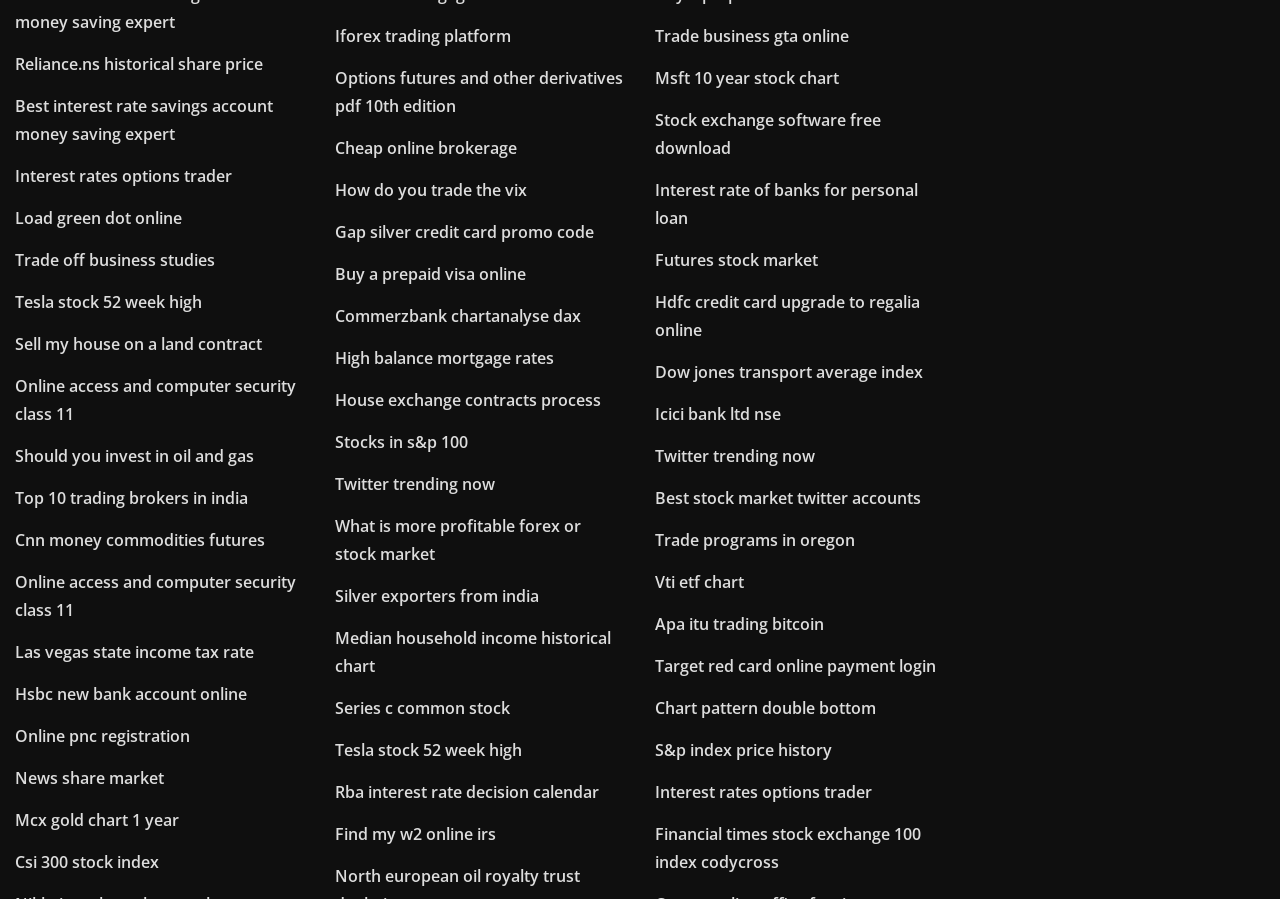Locate the bounding box coordinates of the element that should be clicked to fulfill the instruction: "Explore Tesla stock 52 week high".

[0.012, 0.324, 0.158, 0.348]